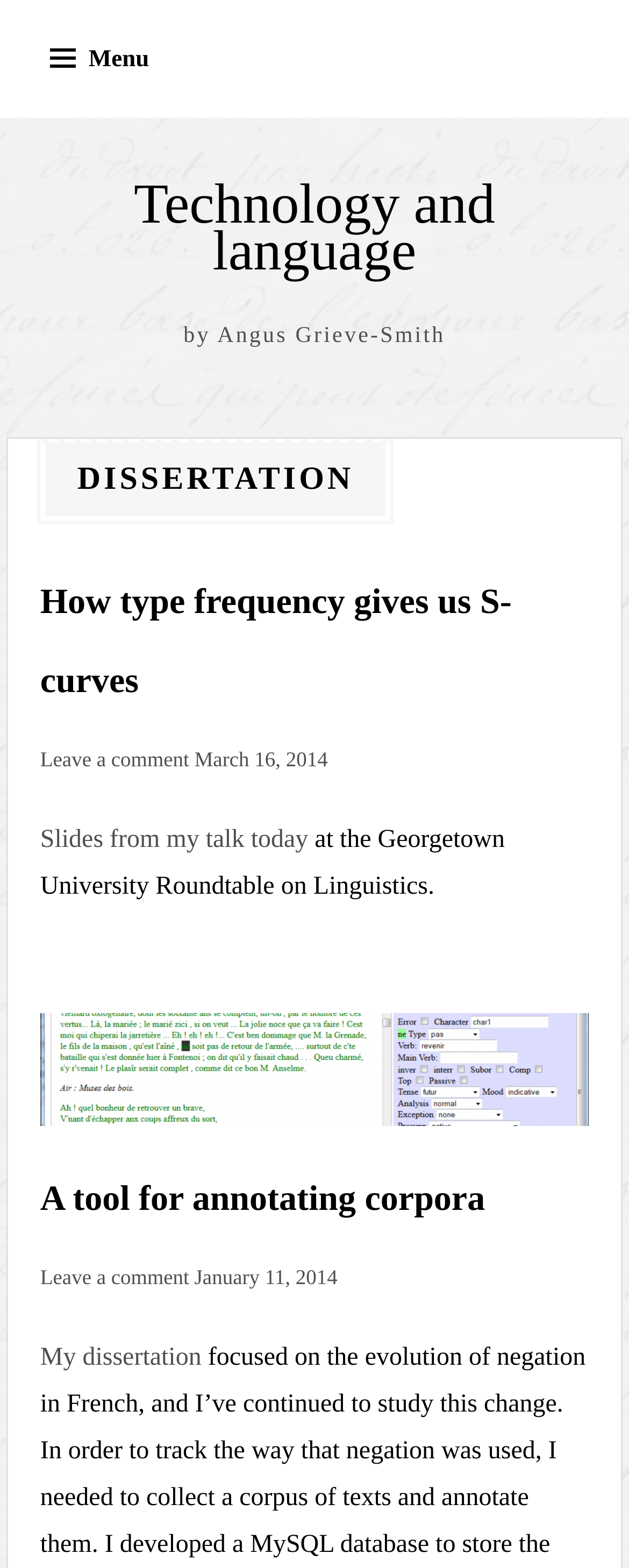Find the bounding box coordinates for the area that must be clicked to perform this action: "Read the article about type frequency".

[0.064, 0.37, 0.813, 0.447]